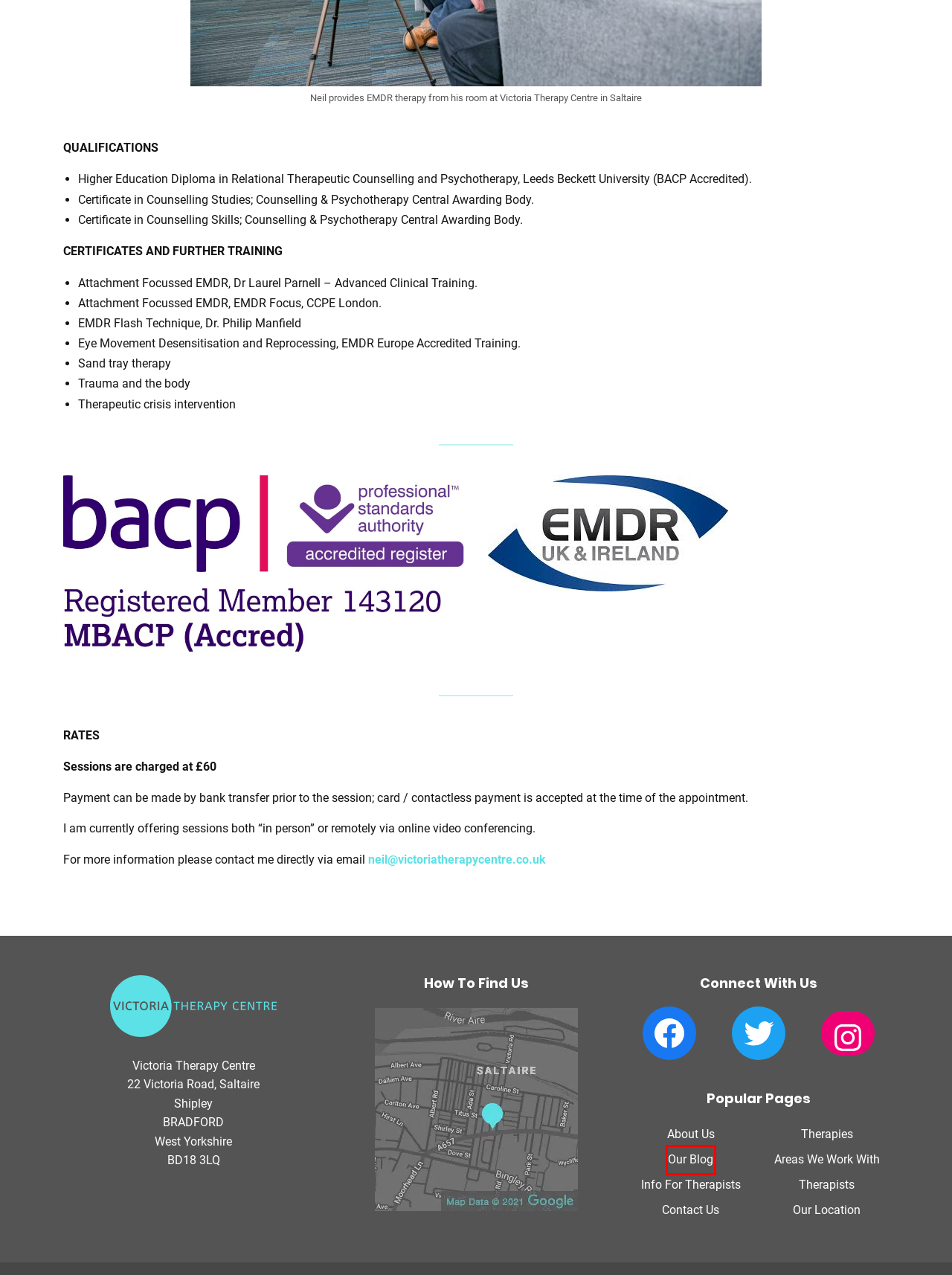You have a screenshot of a webpage where a red bounding box highlights a specific UI element. Identify the description that best matches the resulting webpage after the highlighted element is clicked. The choices are:
A. Therapies – Victoria Therapy Centre, Saltaire, Shipley
B. Contact Us – Victoria Therapy Centre, Saltaire, Shipley
C. Shipley/Saltaire - Location of the Victoria Therapy Centre
D. Eye Movement Desensitisation & Reprocessing (EMDR) – Saltaire
E. Therapy Room For Therapists – Saltaire, Shipley, Bradford
F. Therapy services - Victoria Therapy Centre to Victoria Therapy Centre, Saltaire, Shipley
G. Therapists – Victoria Therapy Centre, Saltaire near Bradford
H. News Blog – Victoria Therapy Centre, Saltaire near Bradford

H